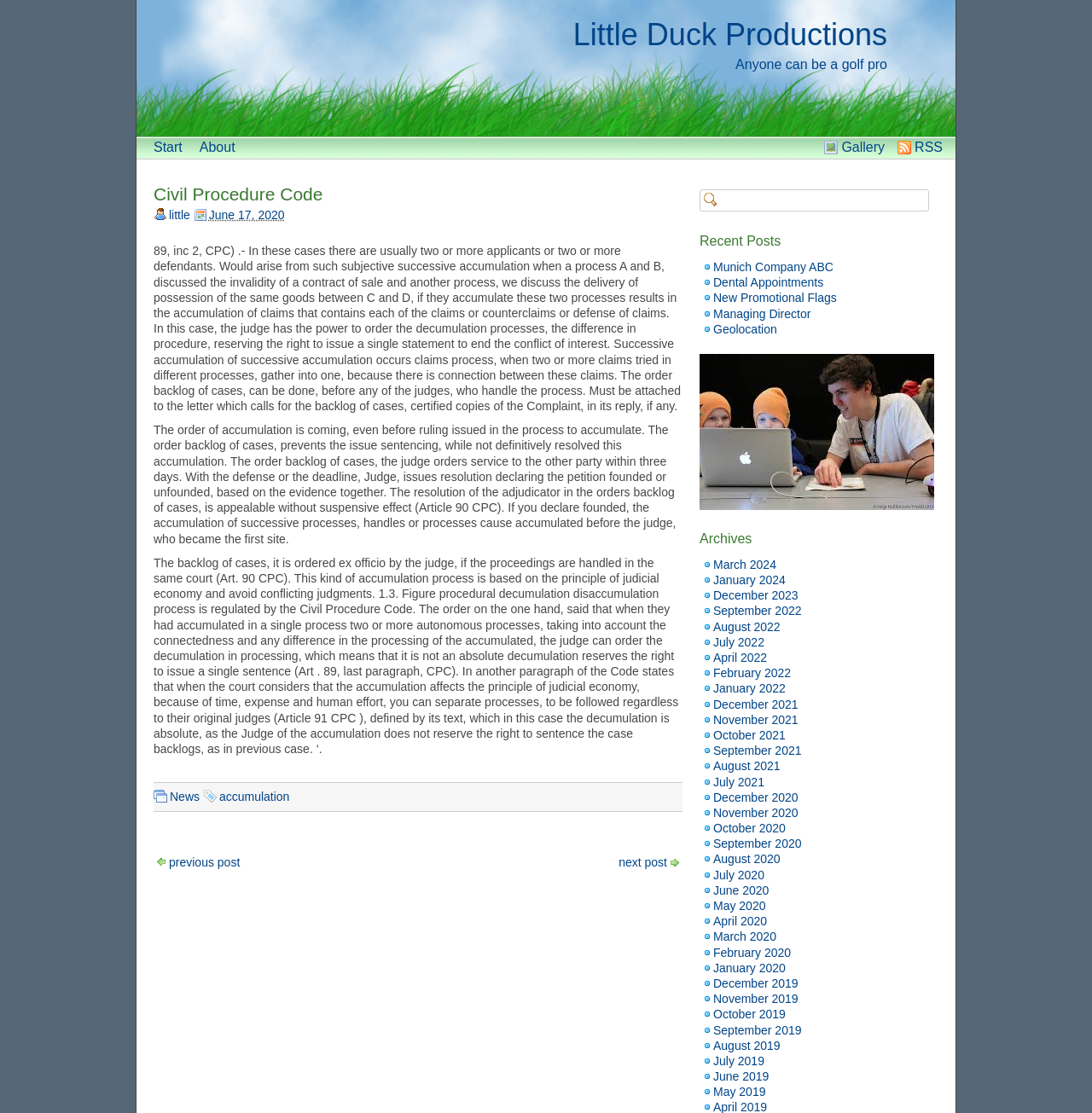Kindly determine the bounding box coordinates for the area that needs to be clicked to execute this instruction: "Get the digital audiobook".

None